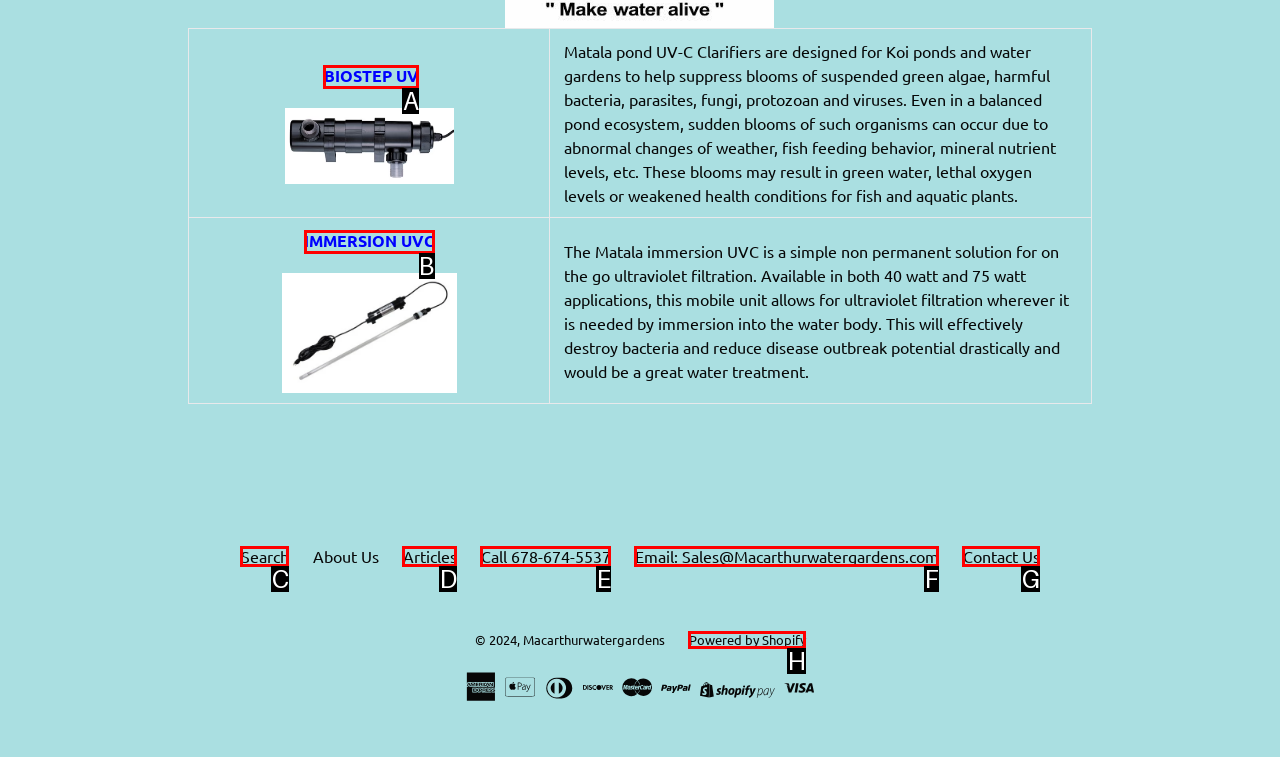Find the option that best fits the description: IMMERSION UVC. Answer with the letter of the option.

B